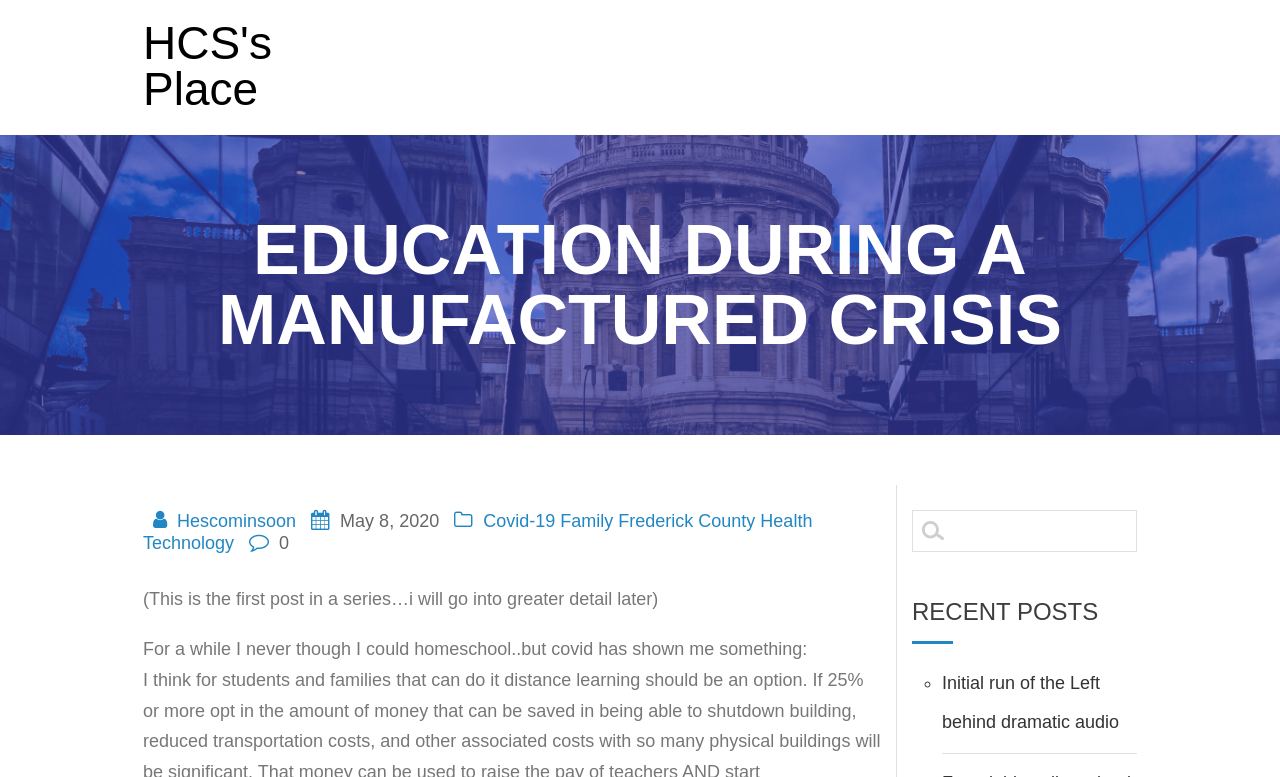Given the content of the image, can you provide a detailed answer to the question?
How many recent posts are listed?

I counted the number of list marker elements under the heading 'RECENT POSTS', which is only one, indicating that there is only one recent post listed.